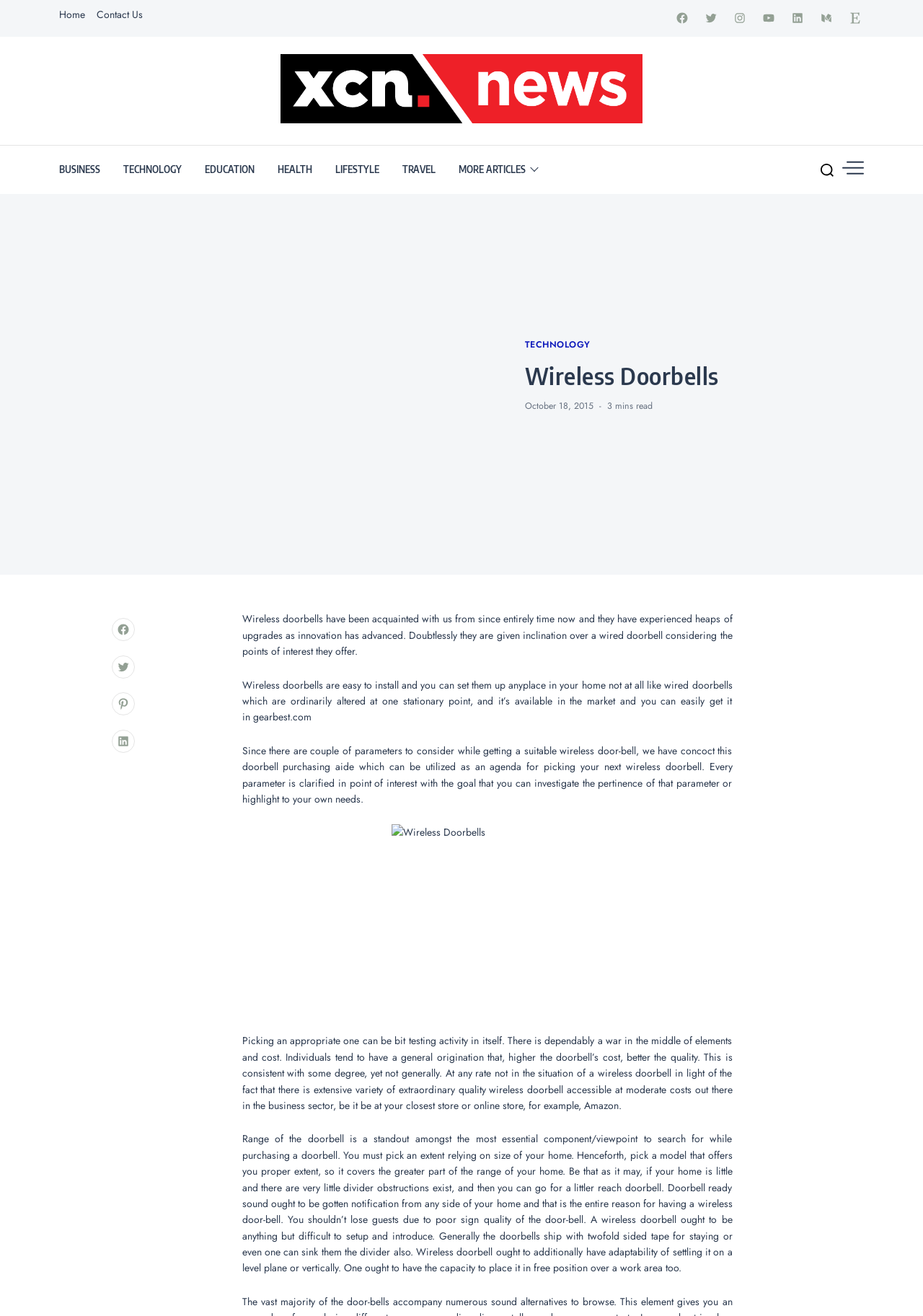What is the main topic of the article? Look at the image and give a one-word or short phrase answer.

Wireless Doorbells